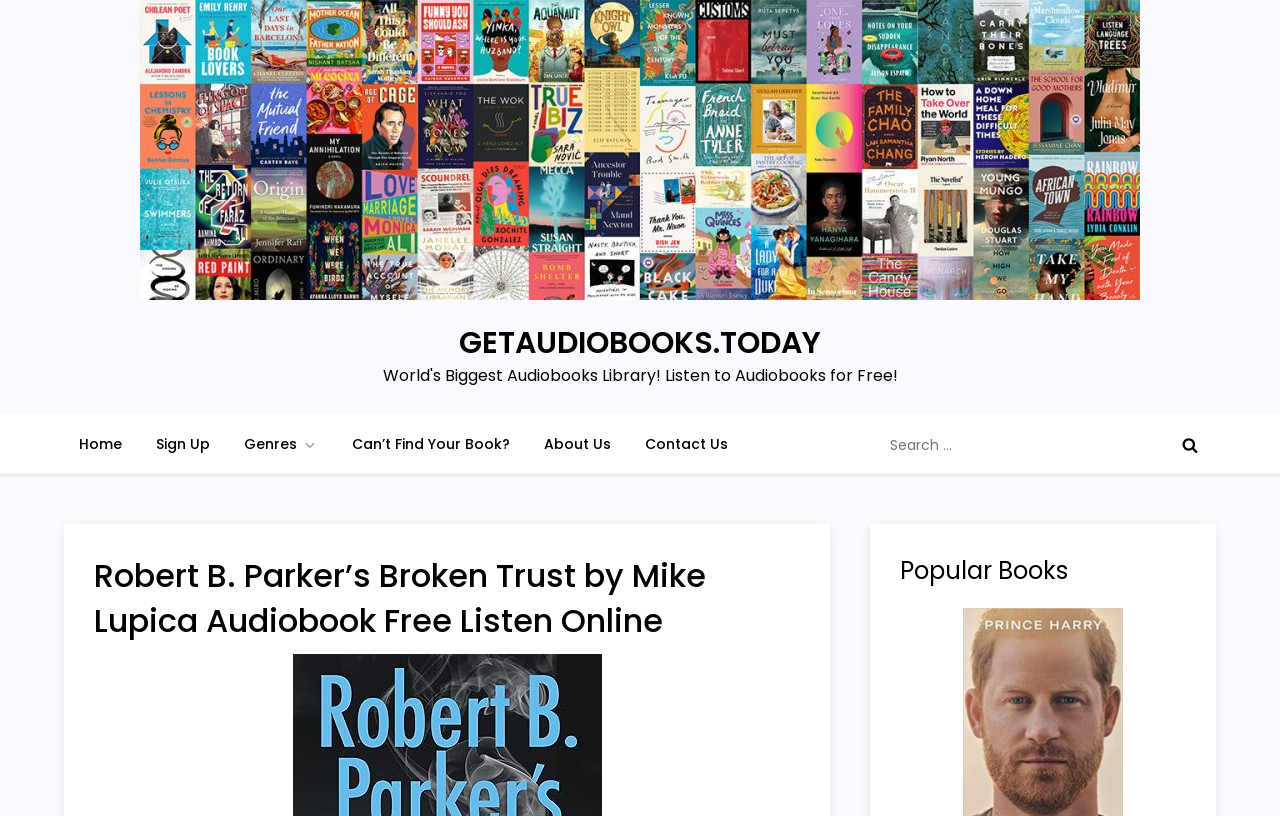Please locate and retrieve the main header text of the webpage.

Robert B. Parker’s Broken Trust by Mike Lupica Audiobook Free Listen Online